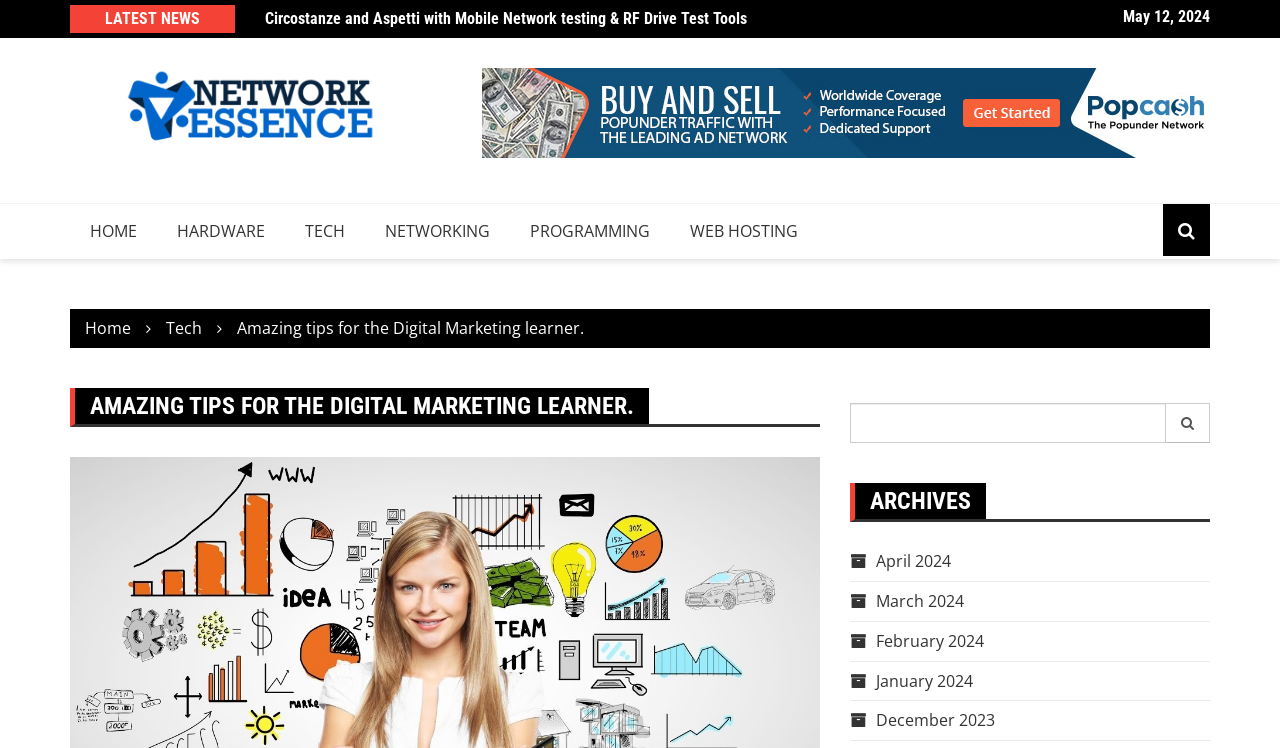Locate the bounding box coordinates of the clickable part needed for the task: "Subscribe to our Newsletter".

None